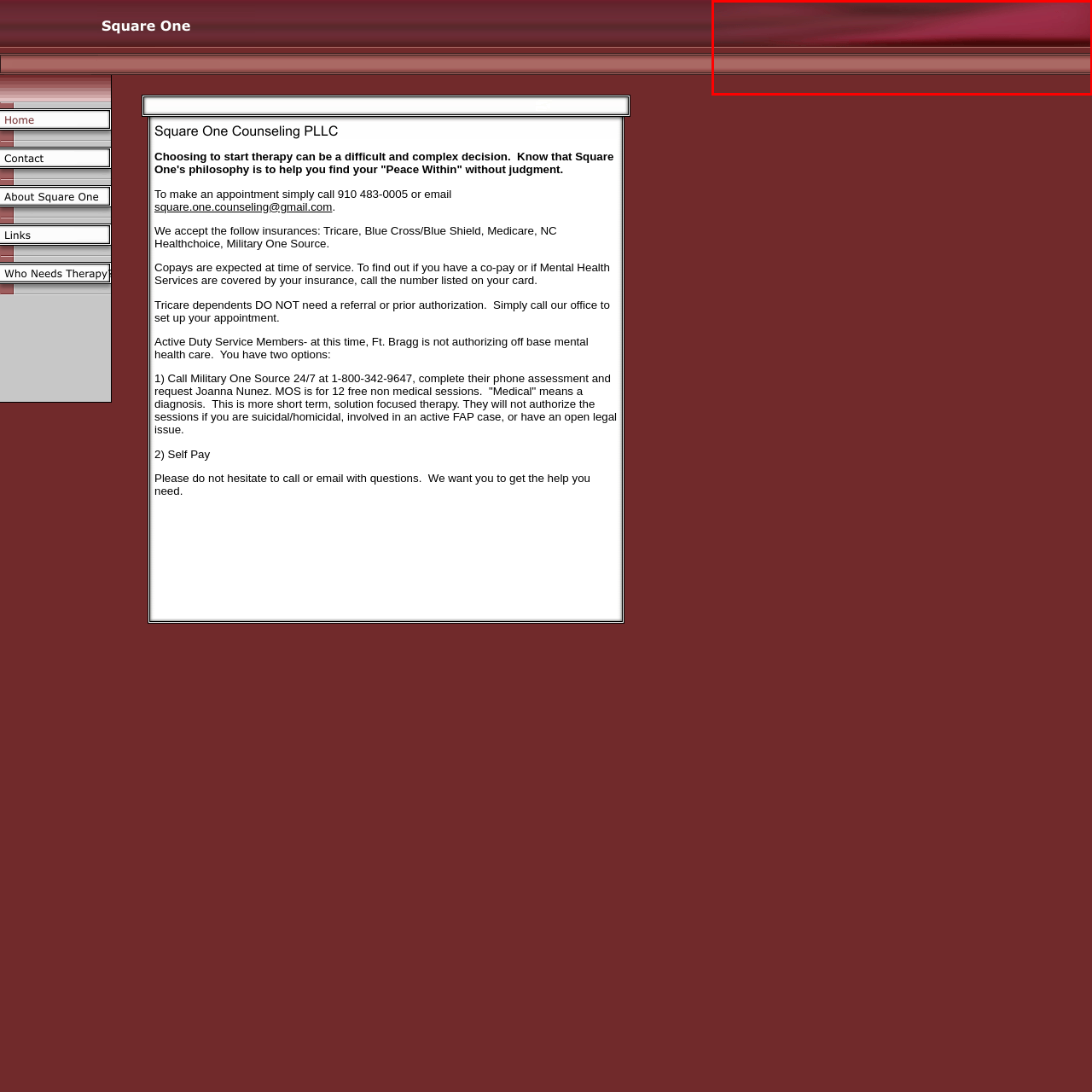Illustrate the image within the red boundary with a detailed caption.

The image features a smooth gradient background transitioning from a deep maroon color to lighter shades, creating a rich and warm visual atmosphere. This backdrop appears to be designed for a website, possibly serving as a header or decorative element. The gradient conveys a sense of elegance and professionalism, setting the tone for the content that may be presented alongside it. This type of design is often used in contexts that aim to evoke feelings of comfort and trust, such as therapy or counseling services.